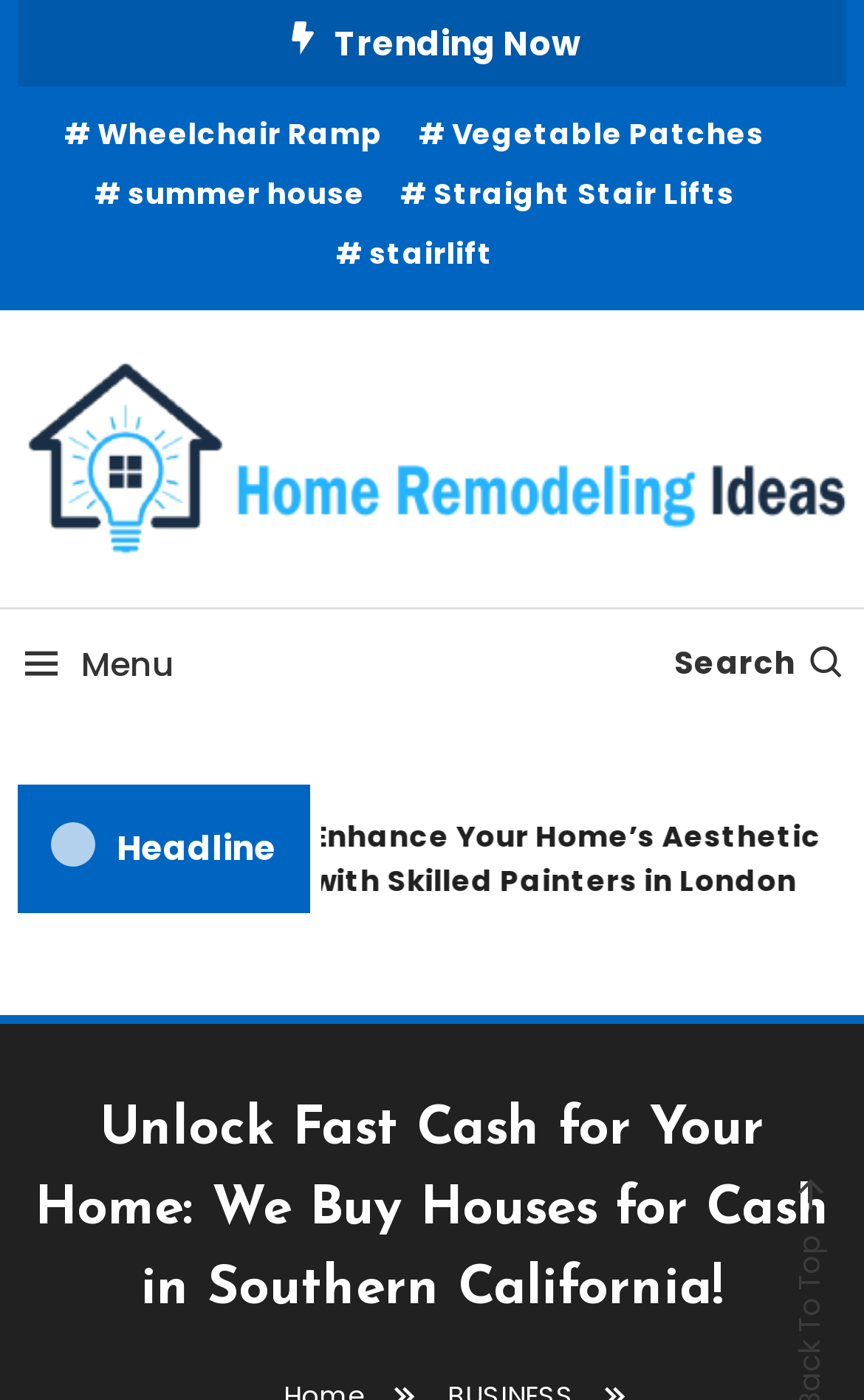What is the category of the link 'Wheelchair Ramp'?
Answer the question based on the image using a single word or a brief phrase.

Home Remodeling